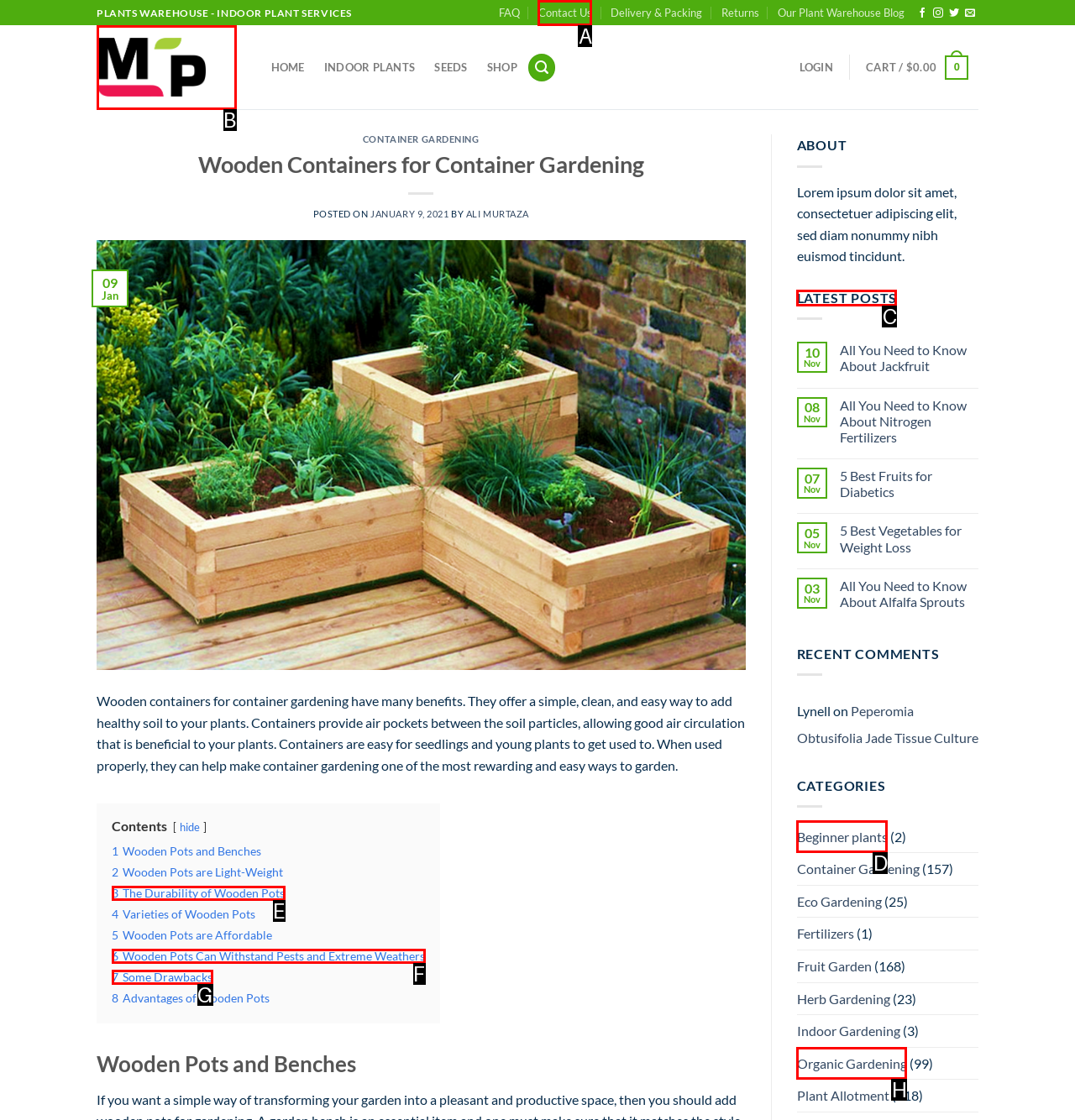Please identify the correct UI element to click for the task: View the 'LATEST POSTS' Respond with the letter of the appropriate option.

C